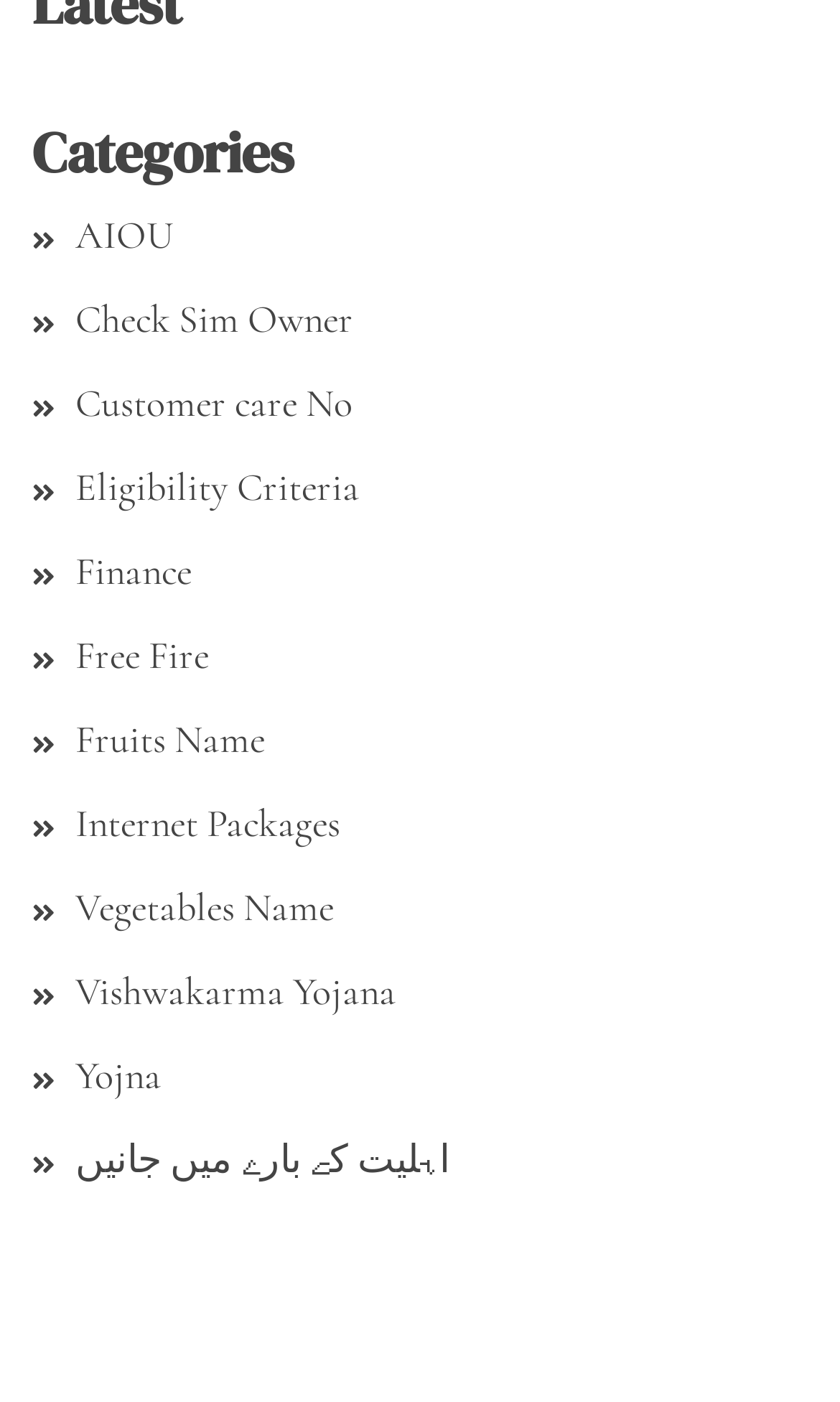Show the bounding box coordinates of the element that should be clicked to complete the task: "Learn about Eligibility Criteria".

[0.09, 0.33, 0.428, 0.364]